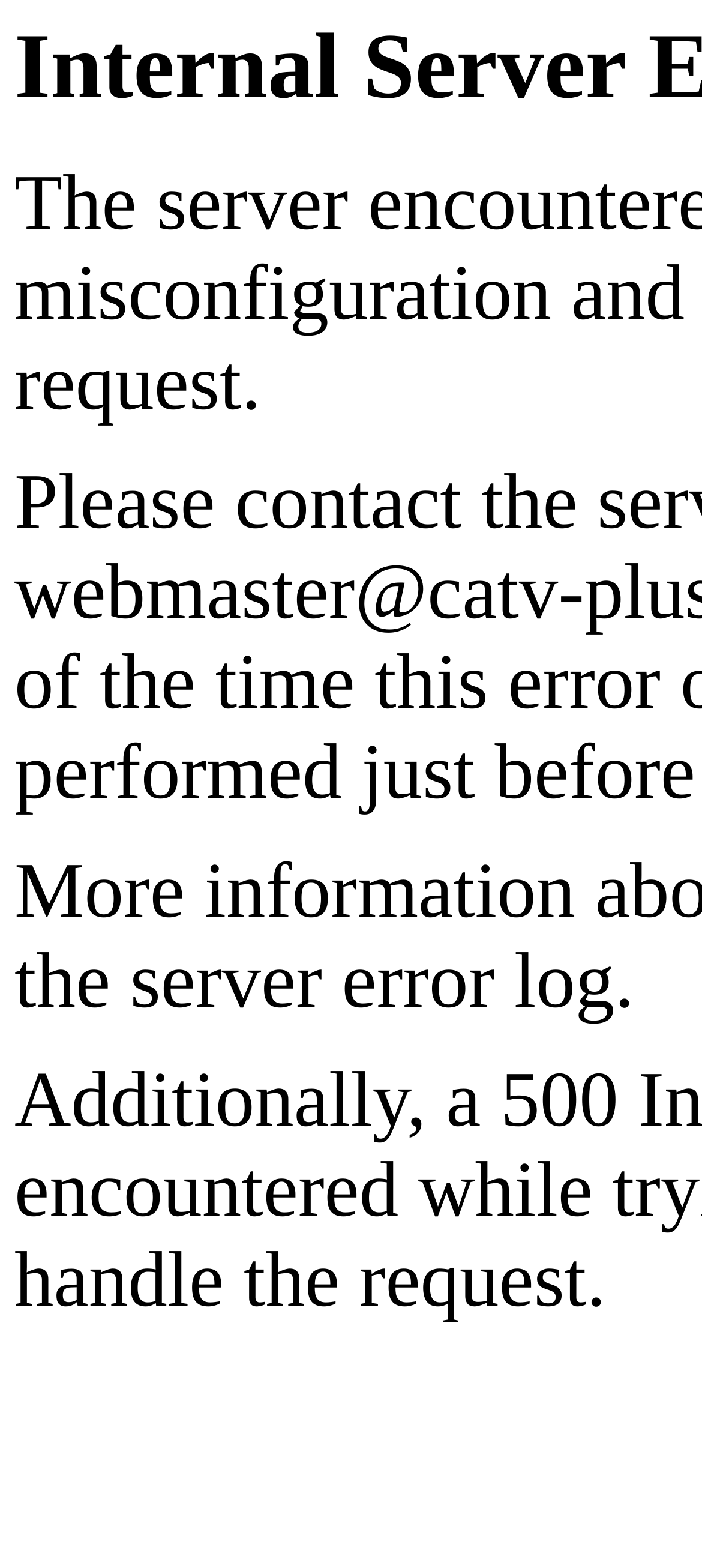Identify the main heading from the webpage and provide its text content.

Internal Server Error